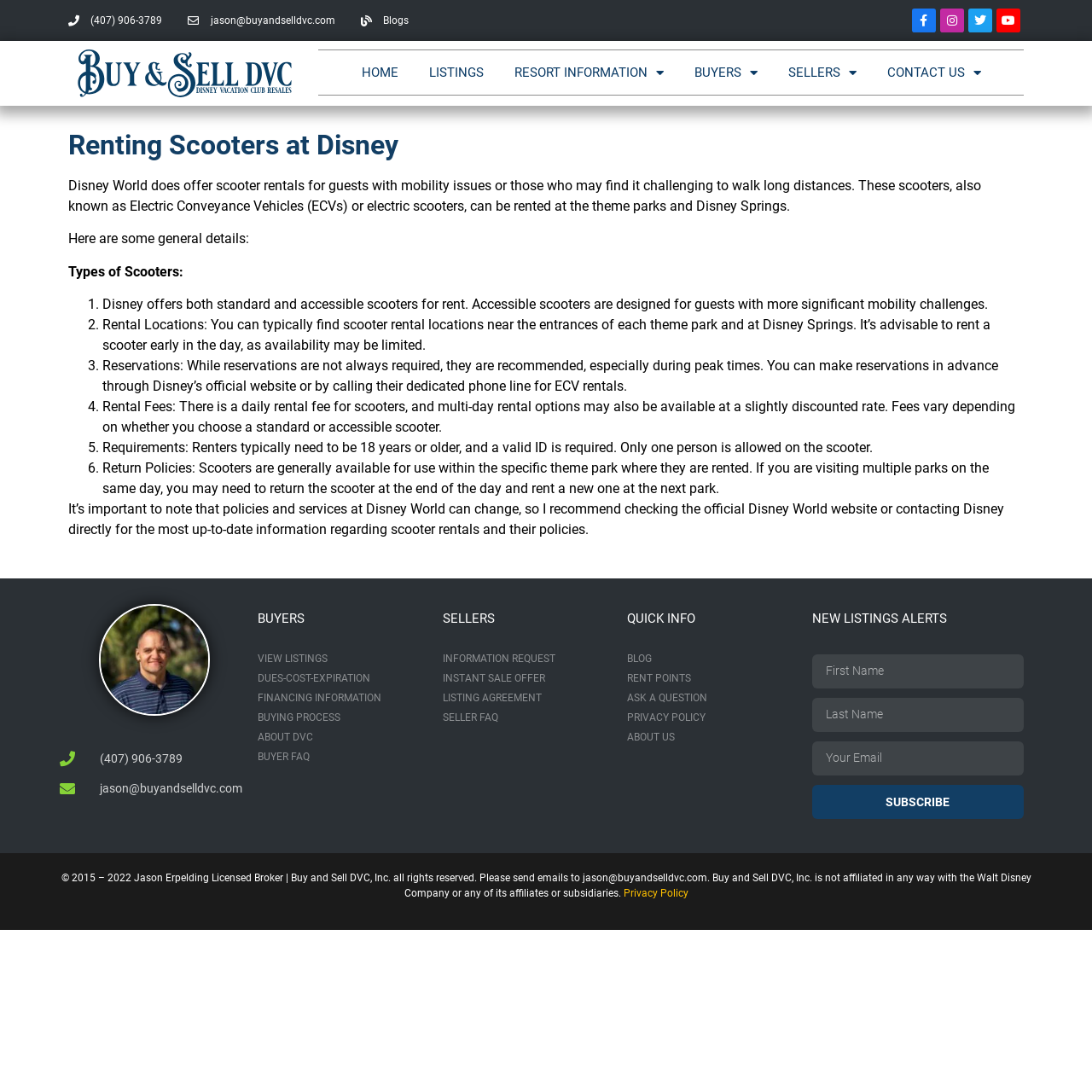Find the bounding box coordinates of the area to click in order to follow the instruction: "Subscribe to new listings alerts".

[0.744, 0.718, 0.937, 0.75]